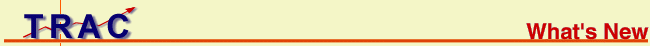Describe the image with as much detail as possible.

The image features the logo of the Transactional Records Access Clearinghouse (TRAC), which is presented prominently at the top. The logo includes the acronym "TRAC" in bold blue letters, followed by the phrase "What's New" in striking red text. This visual representation emphasizes the organization's focus on providing timely updates and information. The overall design is set against a soft yellow background, creating a balanced and professional appearance. The logo serves as an inviting header, intended to catch the attention of visitors looking for the latest insights and reports related to federal government data and analyses.